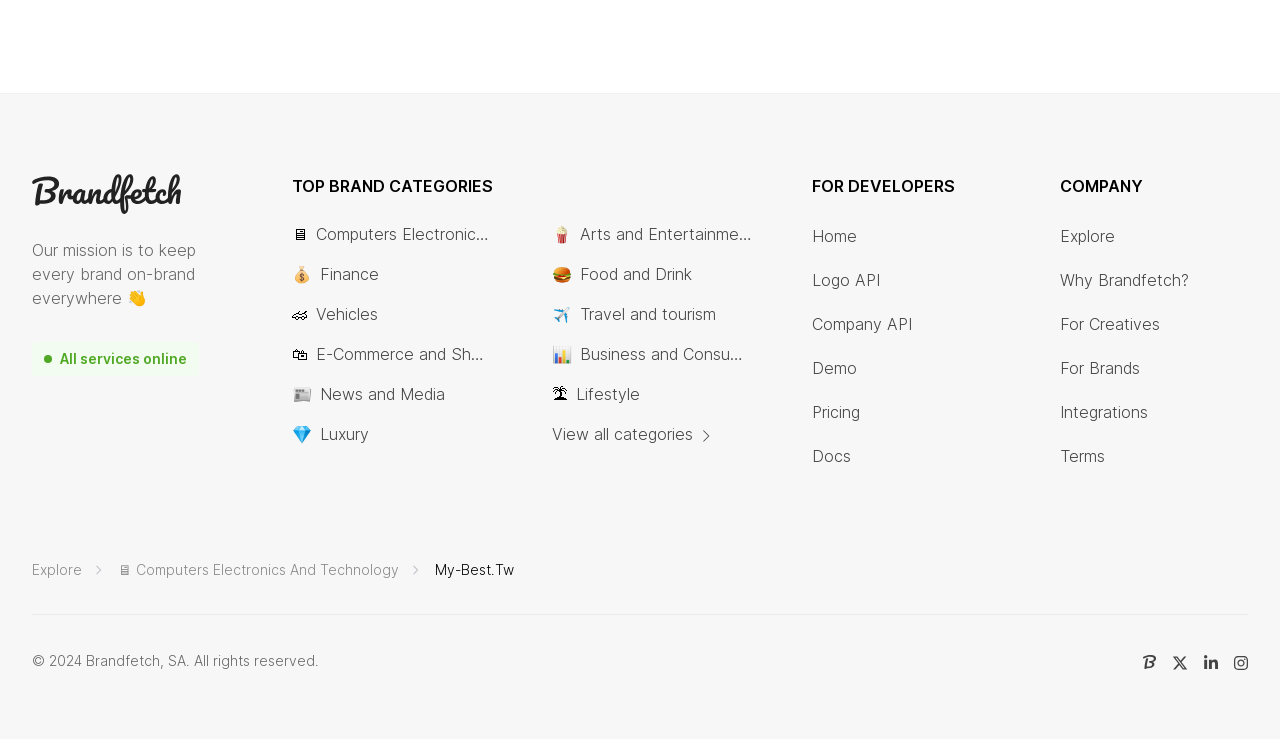Specify the bounding box coordinates of the region I need to click to perform the following instruction: "Click on the 'All services online' link". The coordinates must be four float numbers in the range of 0 to 1, i.e., [left, top, right, bottom].

[0.025, 0.47, 0.155, 0.497]